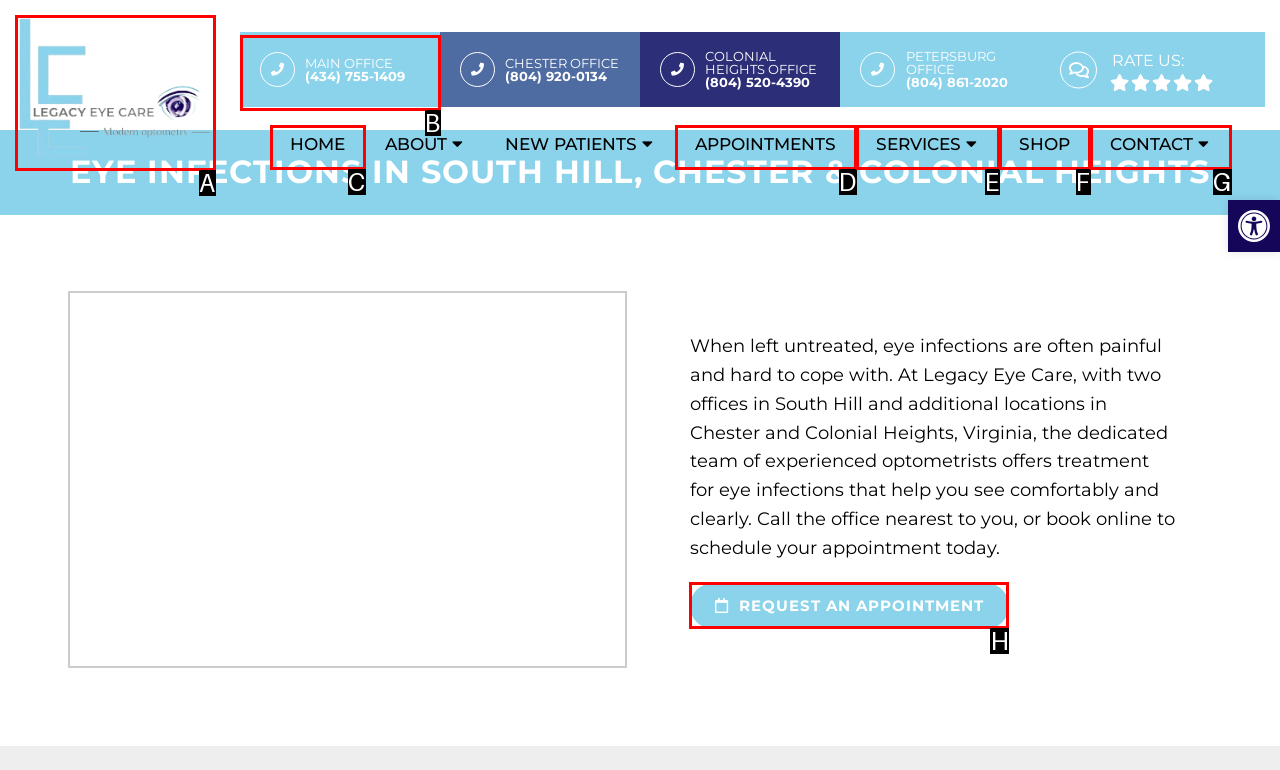Select the HTML element that should be clicked to accomplish the task: Request an appointment Reply with the corresponding letter of the option.

H